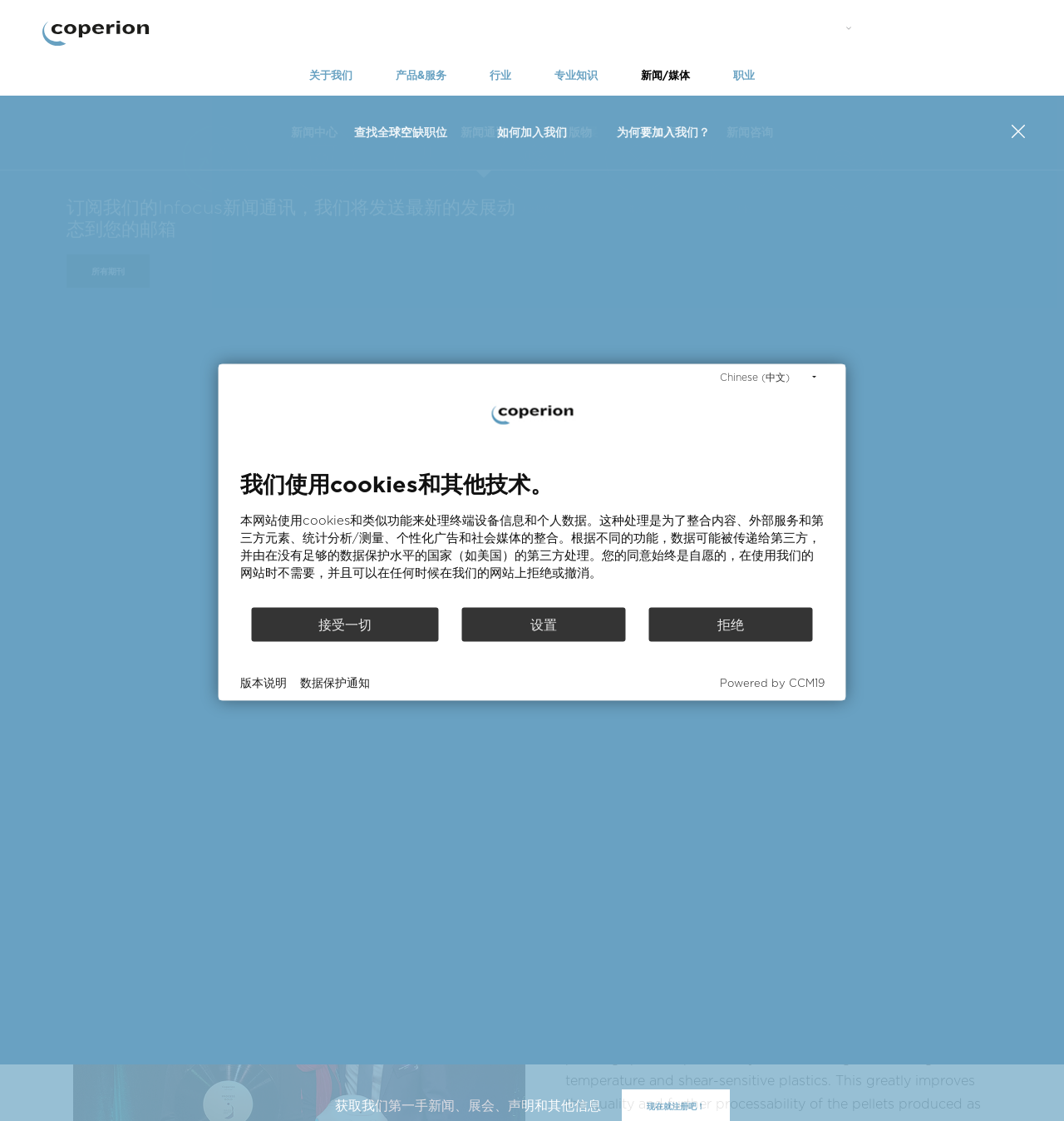Using the provided element description: "Powered by CCM19", determine the bounding box coordinates of the corresponding UI element in the screenshot.

[0.676, 0.603, 0.775, 0.615]